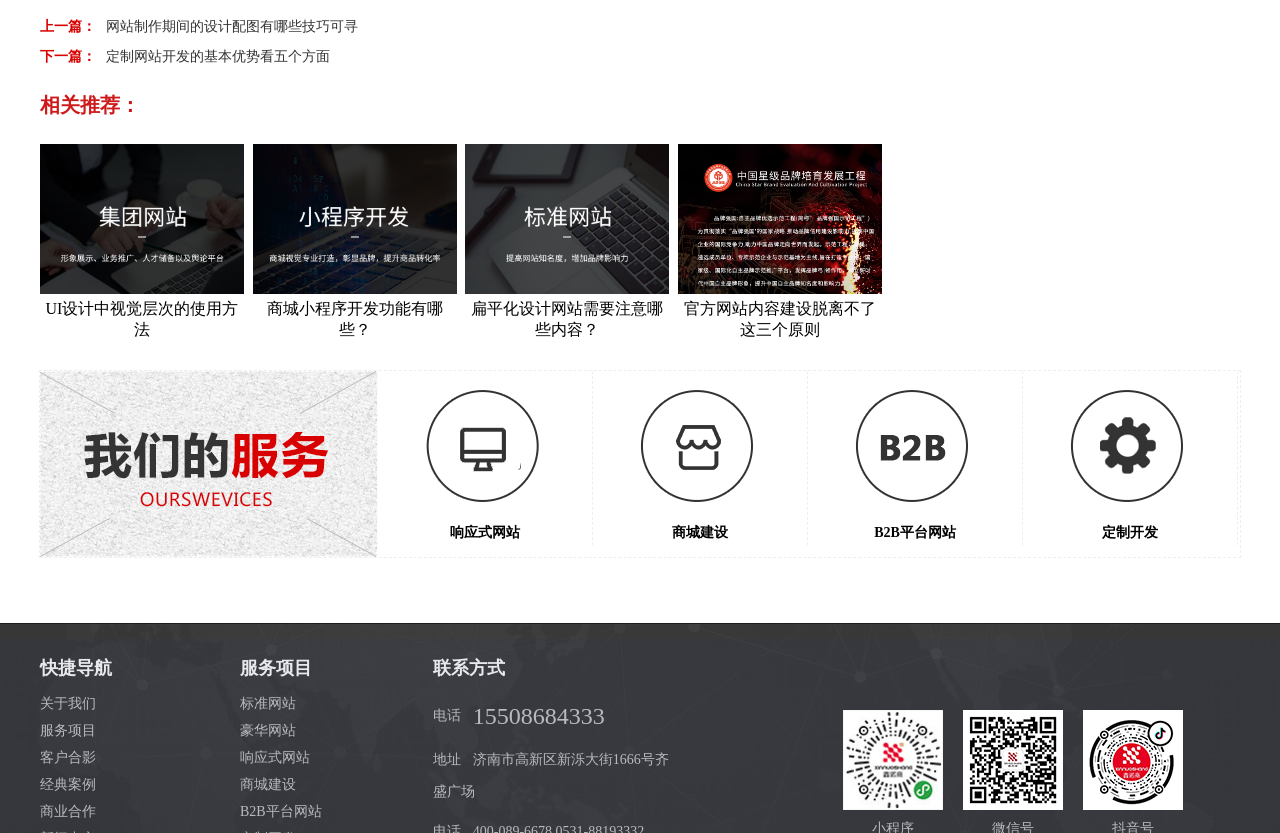Determine the bounding box of the UI component based on this description: "关于我们". The bounding box coordinates should be four float values between 0 and 1, i.e., [left, top, right, bottom].

[0.031, 0.835, 0.075, 0.853]